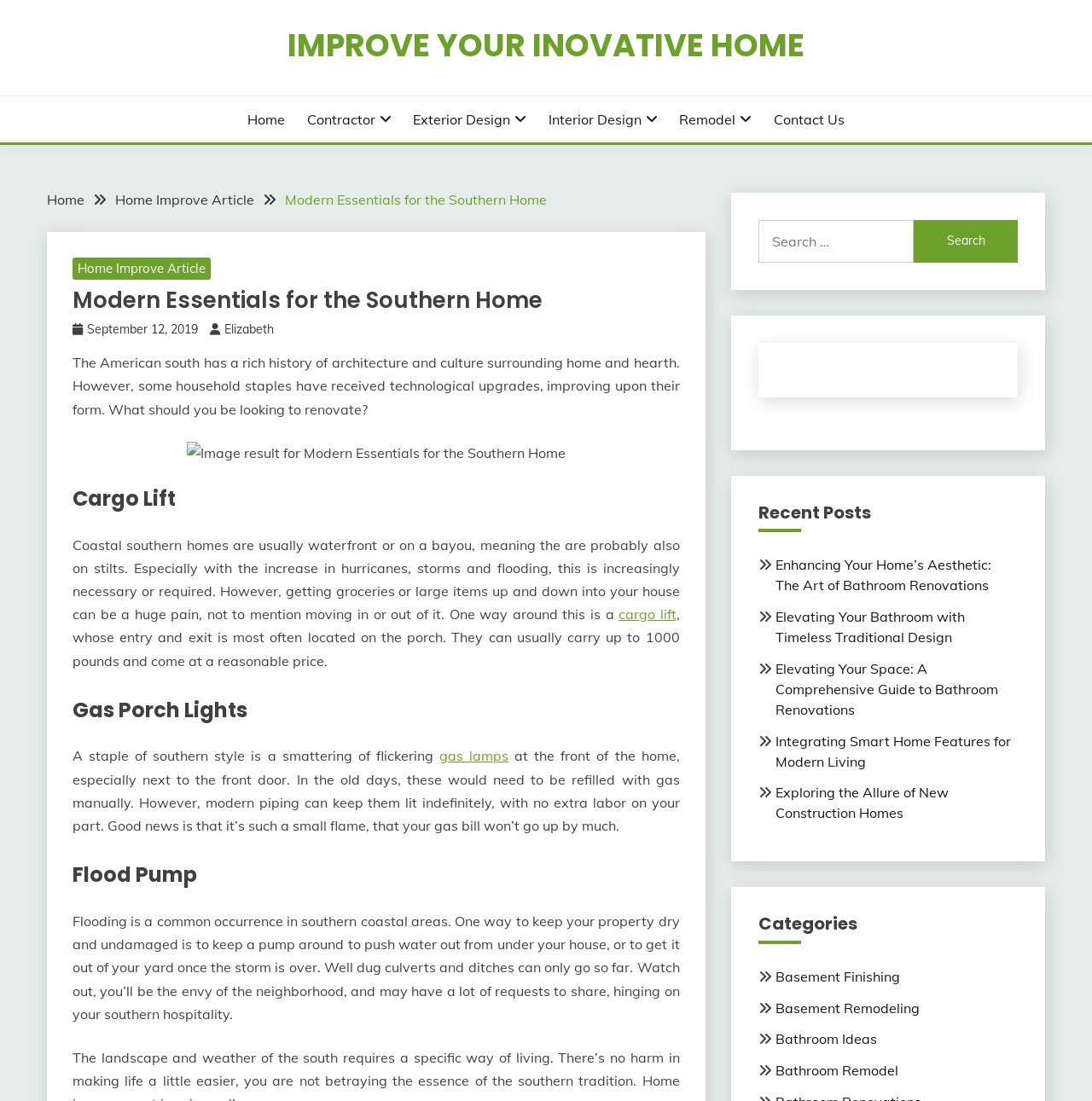Give a detailed explanation of the elements present on the webpage.

The webpage is about modern essentials for the southern home, focusing on innovative home improvements. At the top, there is a navigation bar with links to "Home", "Contractor", "Exterior Design", "Interior Design", "Remodel", and "Contact Us". Below the navigation bar, there is a breadcrumbs section showing the current page's location in the website's hierarchy.

The main content of the page is divided into sections, each with a heading and descriptive text. The first section is an introduction to the topic, discussing the rich history of architecture and culture in the American south. 

Below the introduction, there is an image related to modern essentials for the southern home. The following sections are about specific home improvement ideas, including cargo lifts, gas porch lights, and flood pumps. Each section has a heading and a descriptive text explaining the benefits and features of the respective improvement.

On the right side of the page, there is a search bar with a search button. Below the search bar, there is a section titled "Recent Posts" with links to several articles about home renovations and design. Further down, there is a section titled "Categories" with links to various categories related to home improvement, such as basement finishing, bathroom ideas, and bathroom remodel.

Overall, the webpage provides information and ideas for homeowners in the southern United States who are looking to improve and modernize their homes.